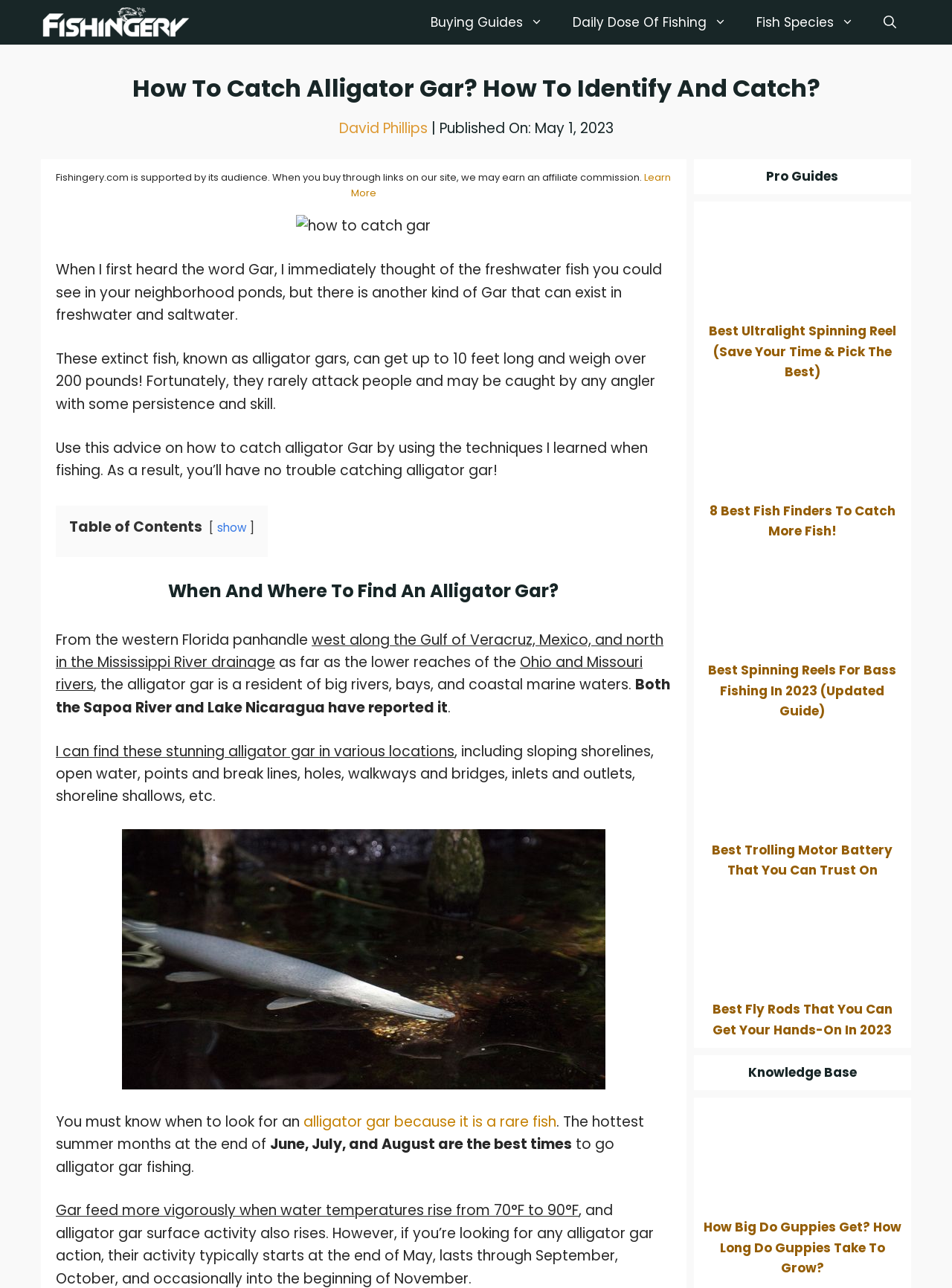Find the bounding box coordinates for the area that must be clicked to perform this action: "Click on 'Fishingery.com'".

[0.043, 0.0, 0.207, 0.035]